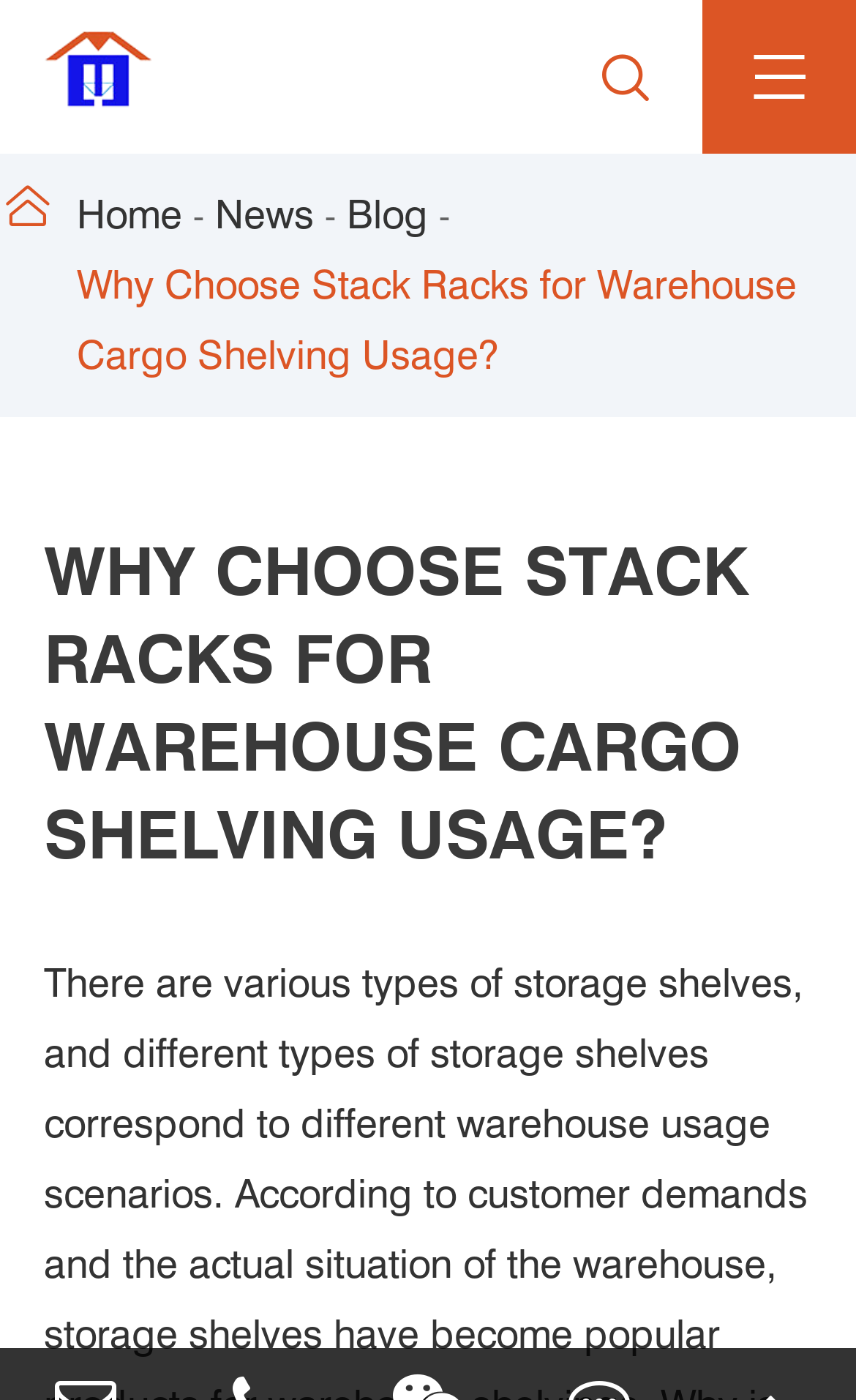What is the purpose of the stack racks?
Provide a fully detailed and comprehensive answer to the question.

I inferred the purpose of the stack racks by reading the heading 'WHY CHOOSE STACK RACKS FOR WAREHOUSE CARGO SHELVING USAGE?' which suggests that the stack racks are used for warehouse cargo shelving usage.